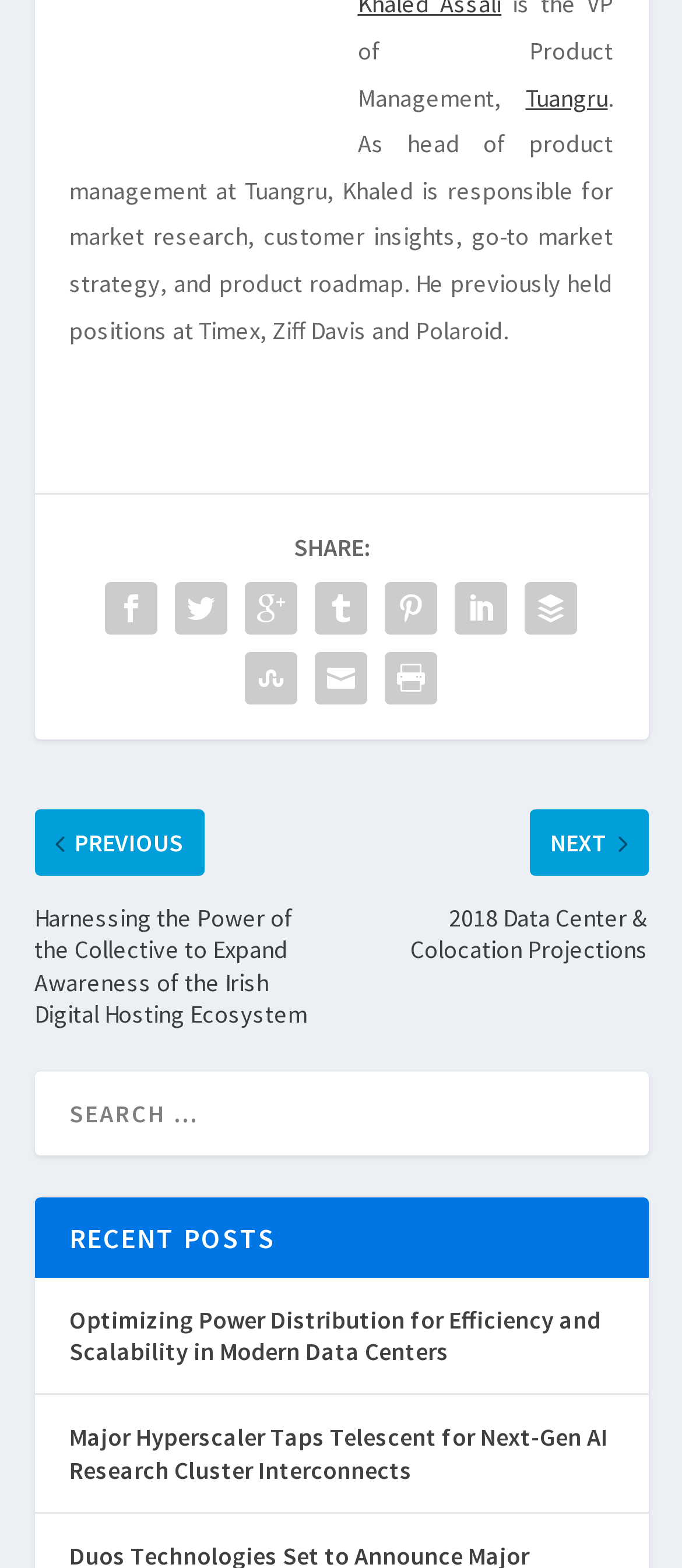Determine the bounding box coordinates for the clickable element required to fulfill the instruction: "visit Tuangru homepage". Provide the coordinates as four float numbers between 0 and 1, i.e., [left, top, right, bottom].

[0.771, 0.052, 0.891, 0.072]